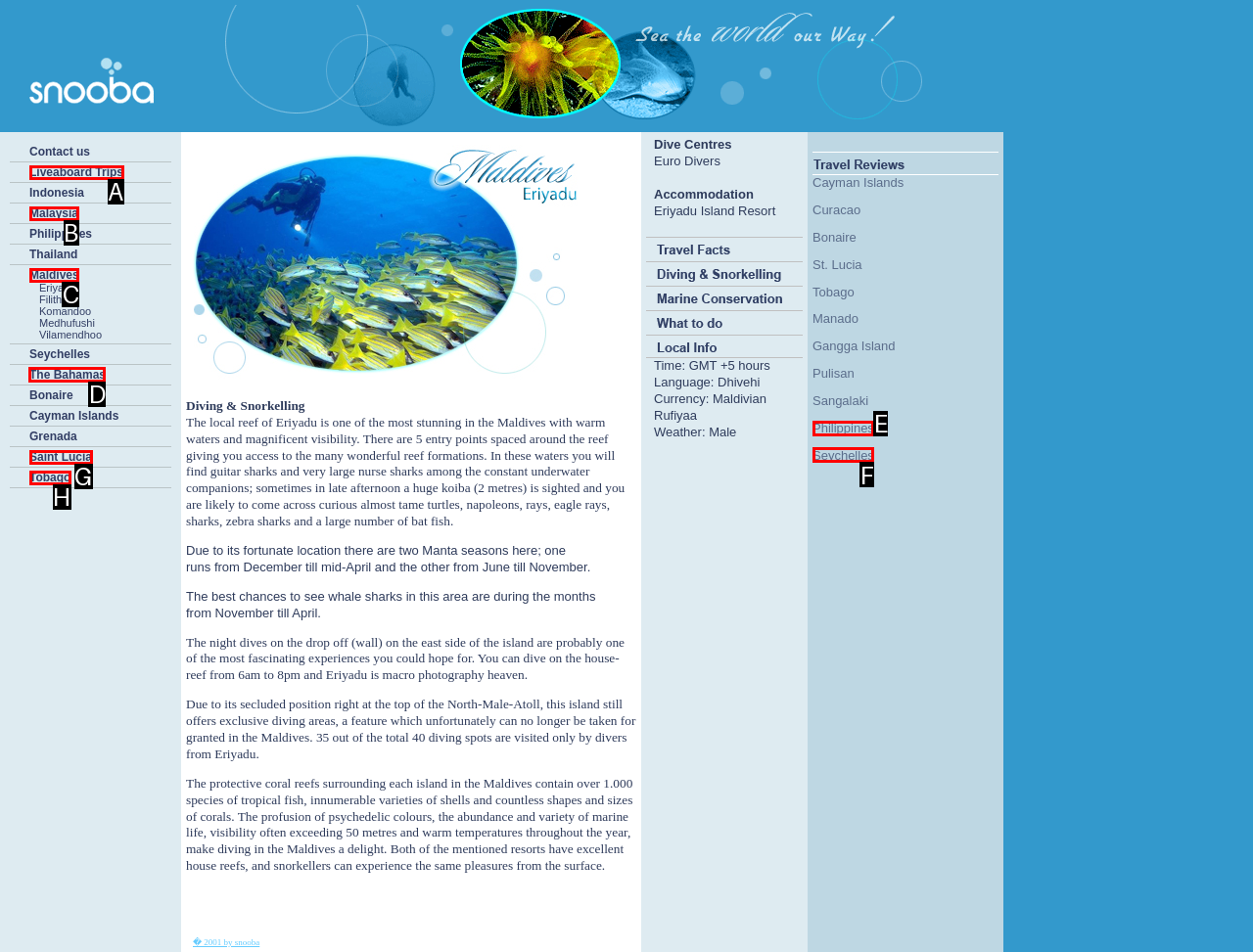Identify the correct choice to execute this task: Discover The Bahamas
Respond with the letter corresponding to the right option from the available choices.

D